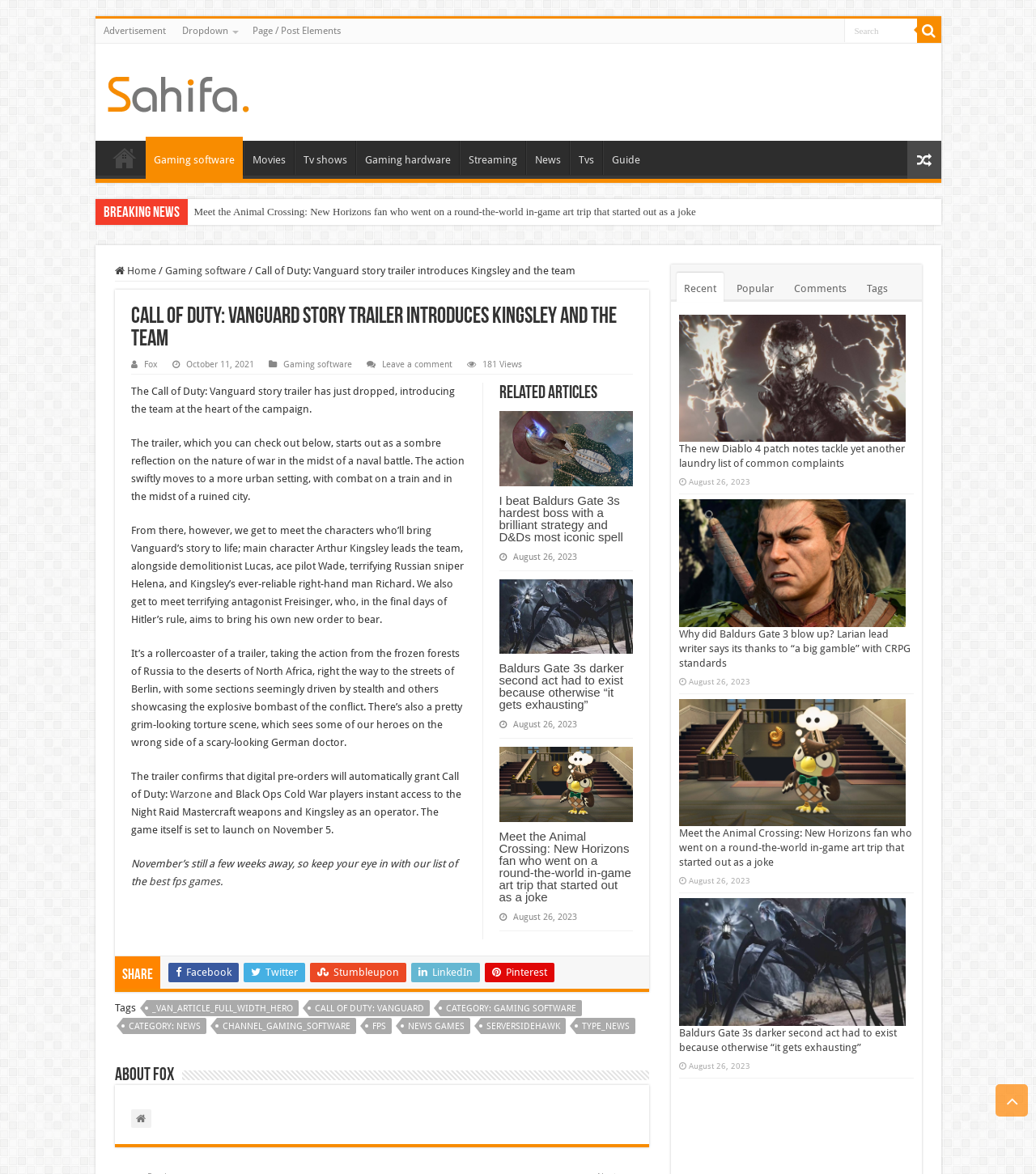Please find the bounding box coordinates for the clickable element needed to perform this instruction: "Share the article on Facebook".

[0.162, 0.82, 0.23, 0.837]